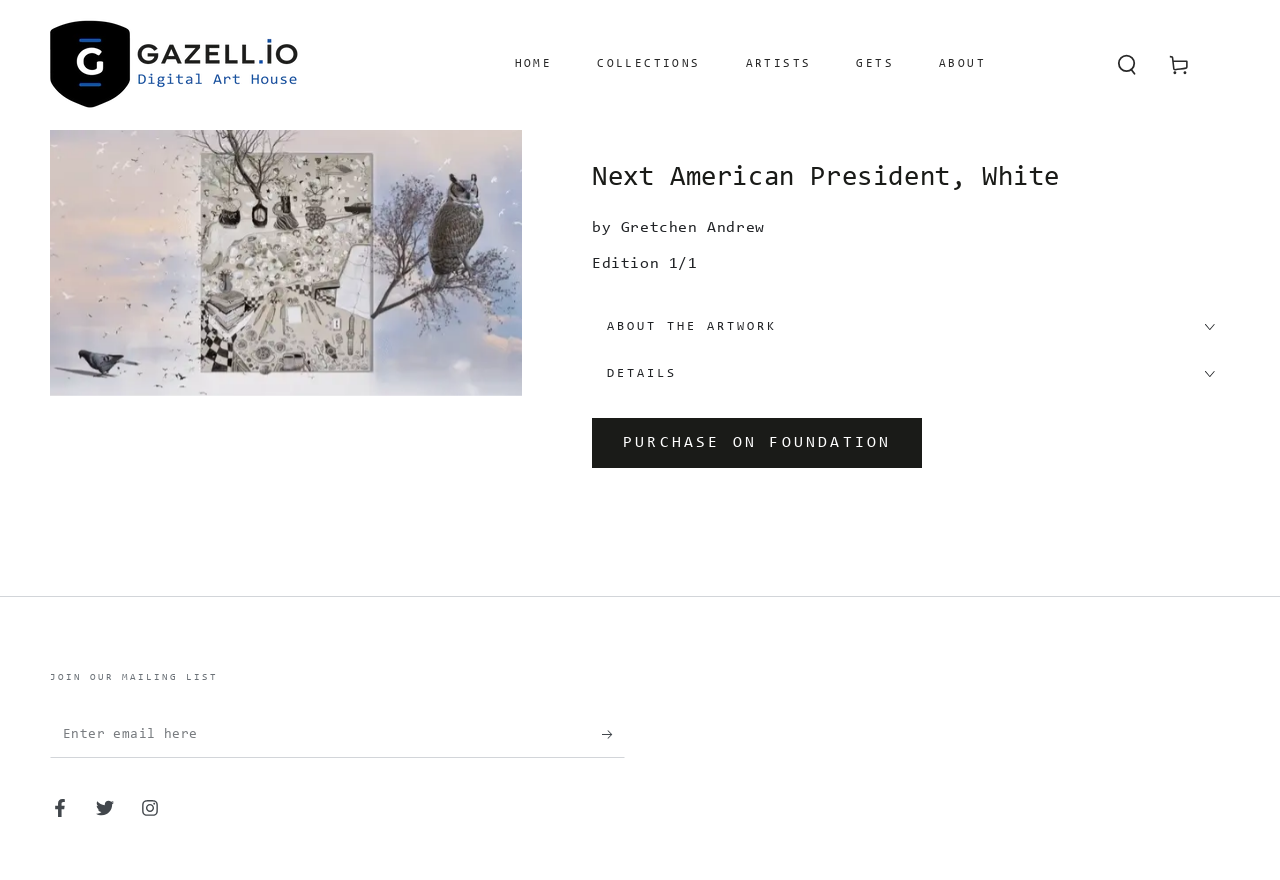Please locate the clickable area by providing the bounding box coordinates to follow this instruction: "Search our site".

[0.86, 0.049, 0.901, 0.099]